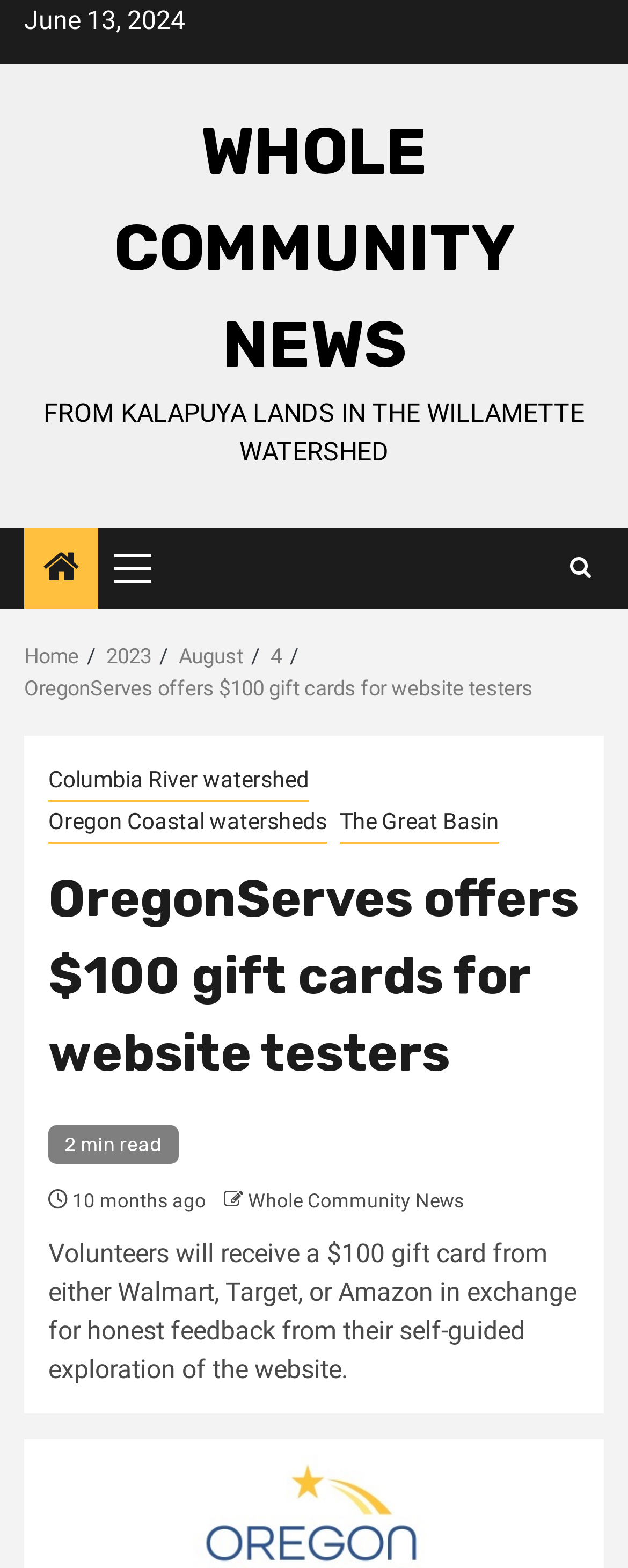Determine the bounding box coordinates of the element's region needed to click to follow the instruction: "Explore the link to 'OregonServes offers $100 gift cards for website testers'". Provide these coordinates as four float numbers between 0 and 1, formatted as [left, top, right, bottom].

[0.038, 0.431, 0.849, 0.446]